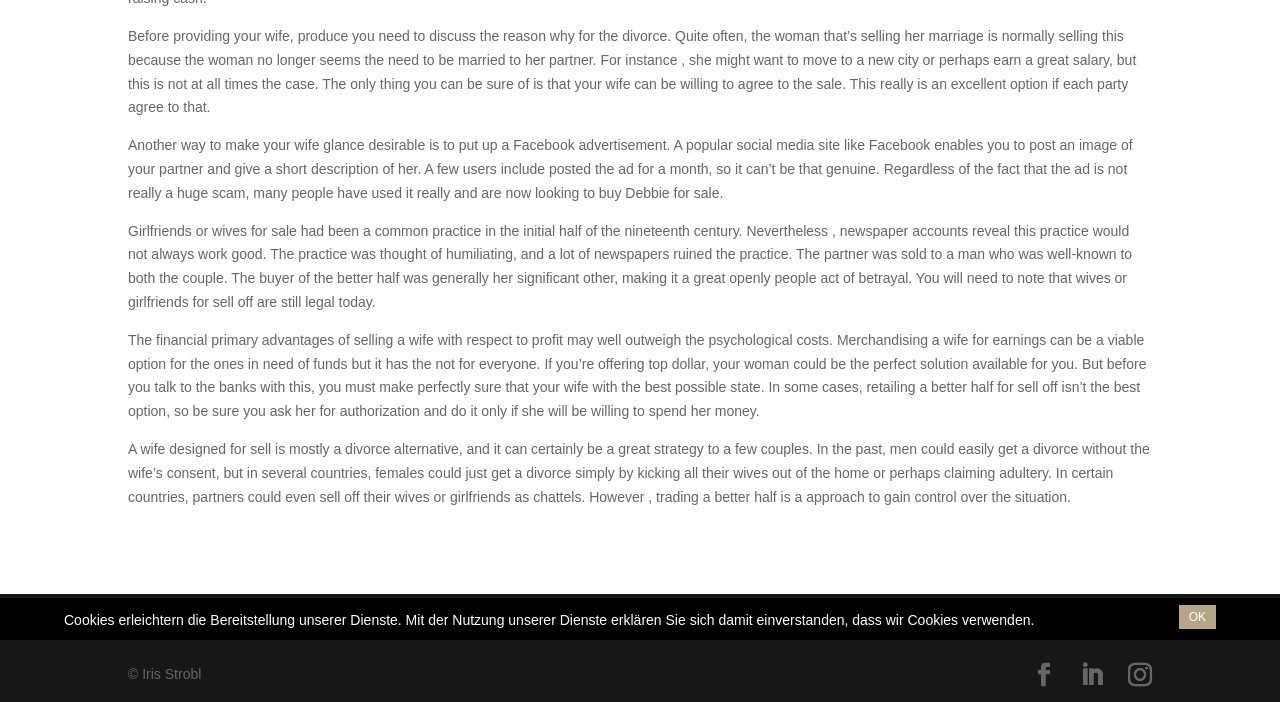Please specify the bounding box coordinates in the format (top-left x, top-left y, bottom-right x, bottom-right y), with values ranging from 0 to 1. Identify the bounding box for the UI component described as follows: Web-Design: ARTVERTISEMENT

[0.485, 0.872, 0.655, 0.895]